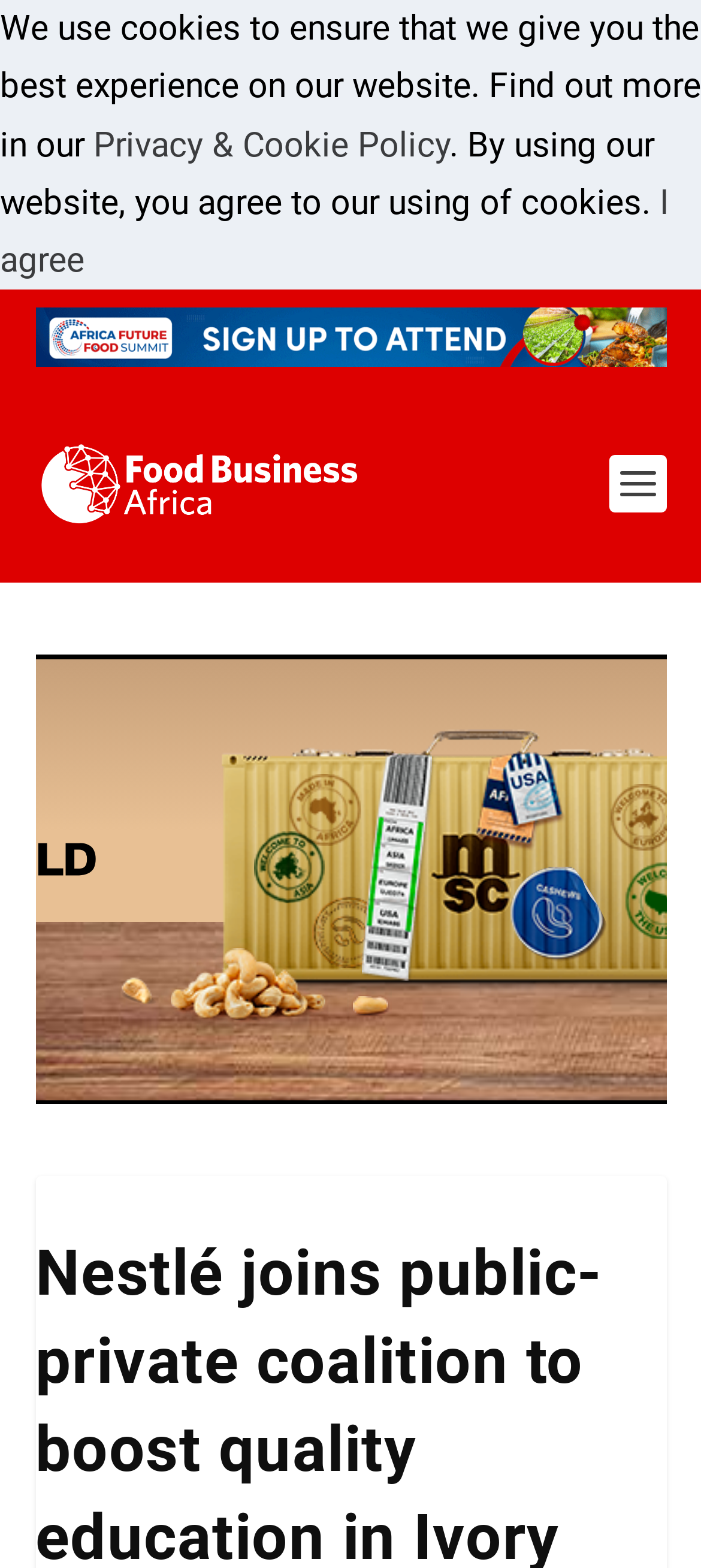What can be found on the website? Examine the screenshot and reply using just one word or a brief phrase.

Information about food business